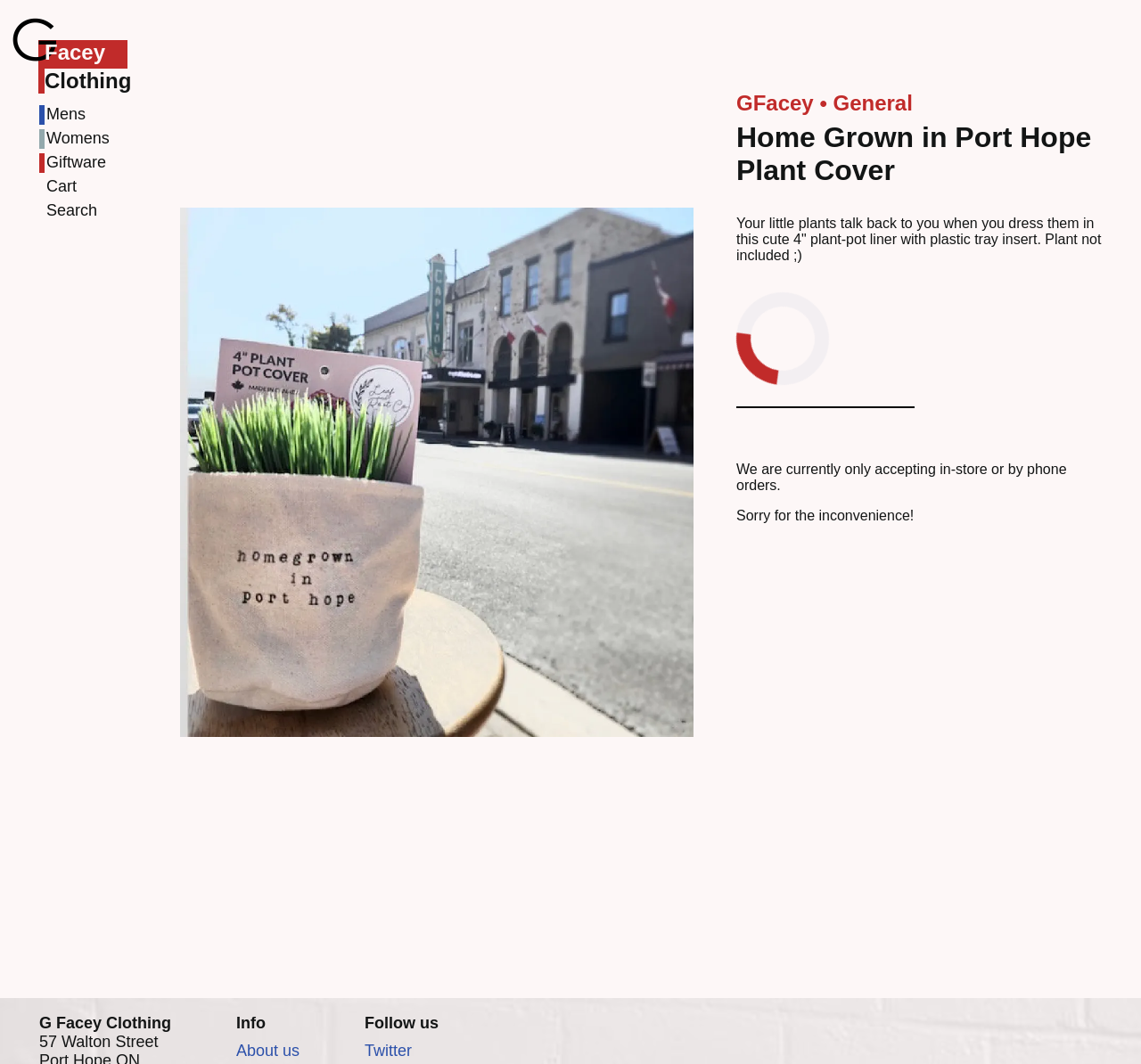Give a succinct answer to this question in a single word or phrase: 
What type of product is being showcased?

Plant Cover